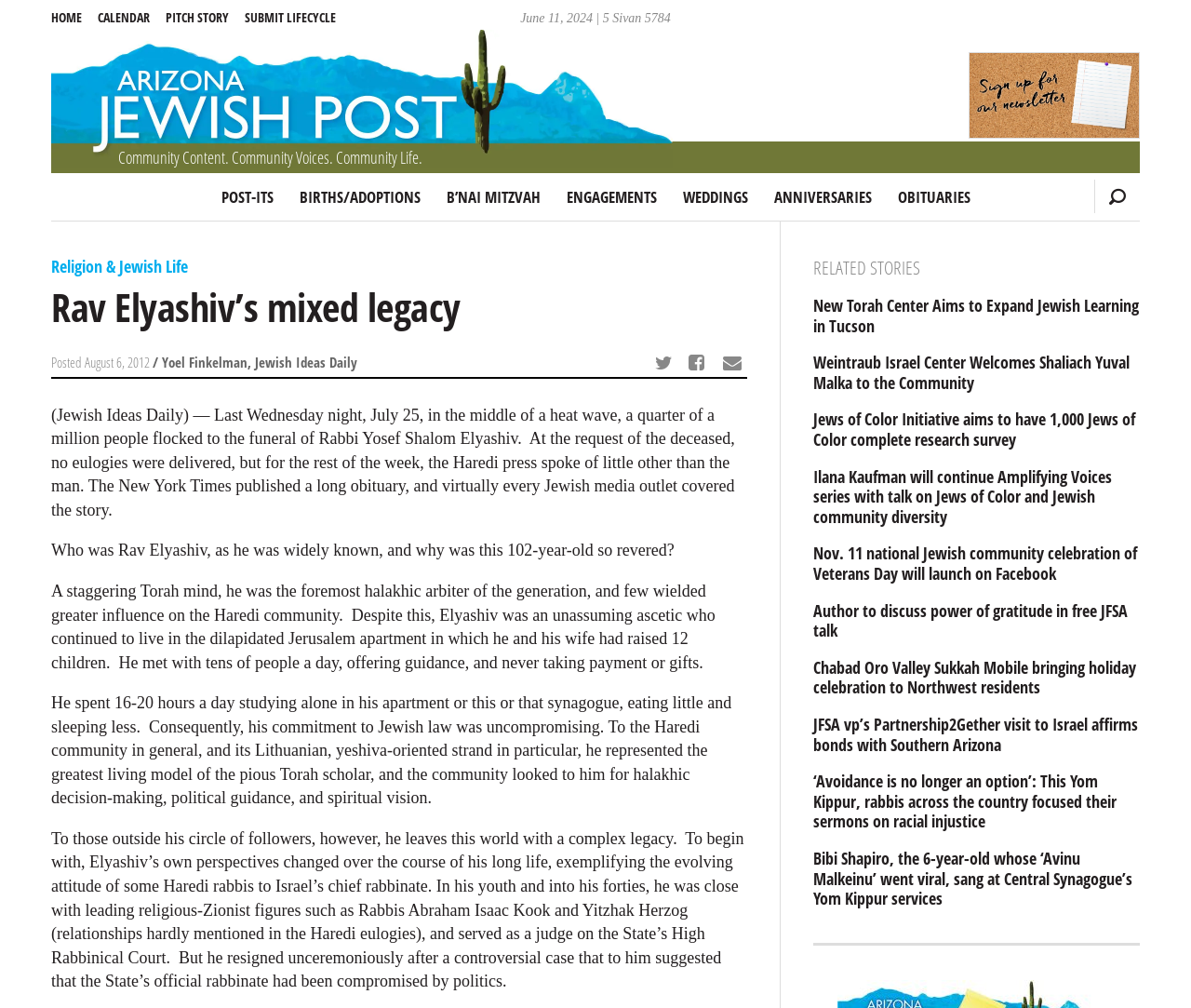Give an extensive and precise description of the webpage.

The webpage is about Rav Elyashiv's mixed legacy, with a focus on his life and impact on the Jewish community. At the top of the page, there is a date "June 11, 2024 | 5 Sivan 5784" and a link to "AZ Jewish Post Community Content. Community Voices. Community Life." with an image of the AZ Jewish Post logo. Below this, there are several links to different sections of the website, including "POST-ITS", "BIRTHS/ADOPTIONS", "B'NAI MITZVAH", and others.

The main article begins with a heading "Rav Elyashiv's mixed legacy" and a brief introduction to who Rav Elyashiv was and why he was revered. The article then delves into his life, describing him as a staggering Torah mind and the foremost halakhic arbiter of his generation. It also mentions his humble lifestyle, his commitment to Jewish law, and his influence on the Haredi community.

The article also discusses Rav Elyashiv's complex legacy, including his changing perspectives over the course of his life and his relationships with religious-Zionist figures. There are several paragraphs of text that provide more details about his life and impact.

To the right of the main article, there is a section titled "RELATED STORIES" with several links to other articles, including "New Torah Center Aims to Expand Jewish Learning in Tucson", "Weintraub Israel Center Welcomes Shaliach Yuval Malka to the Community", and others. These links are arranged vertically, with the most recent article at the top.

At the very bottom of the page, there is a horizontal separator line.